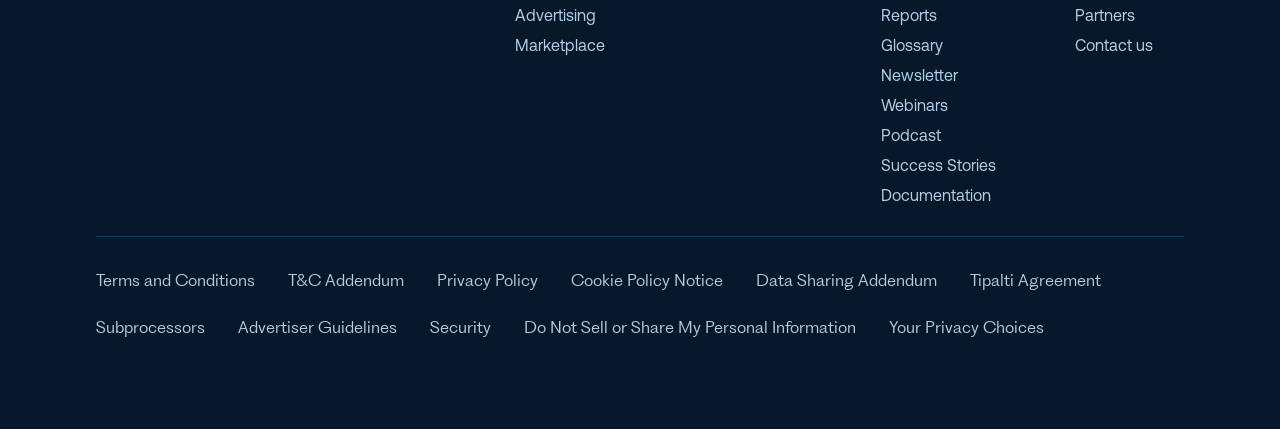Identify the coordinates of the bounding box for the element that must be clicked to accomplish the instruction: "Check recent comments".

None